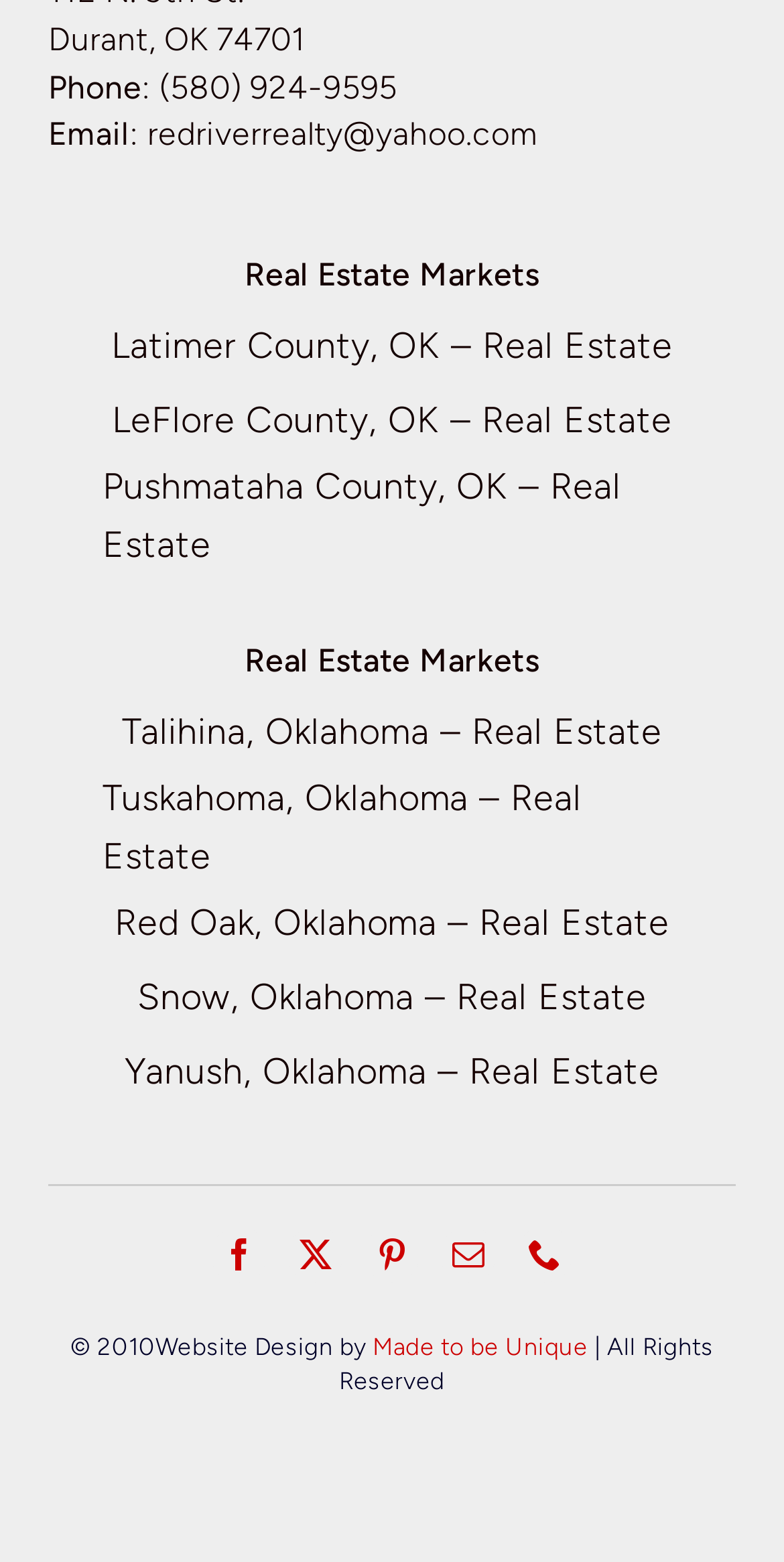Can you find the bounding box coordinates of the area I should click to execute the following instruction: "Contact via phone"?

[0.203, 0.043, 0.507, 0.068]